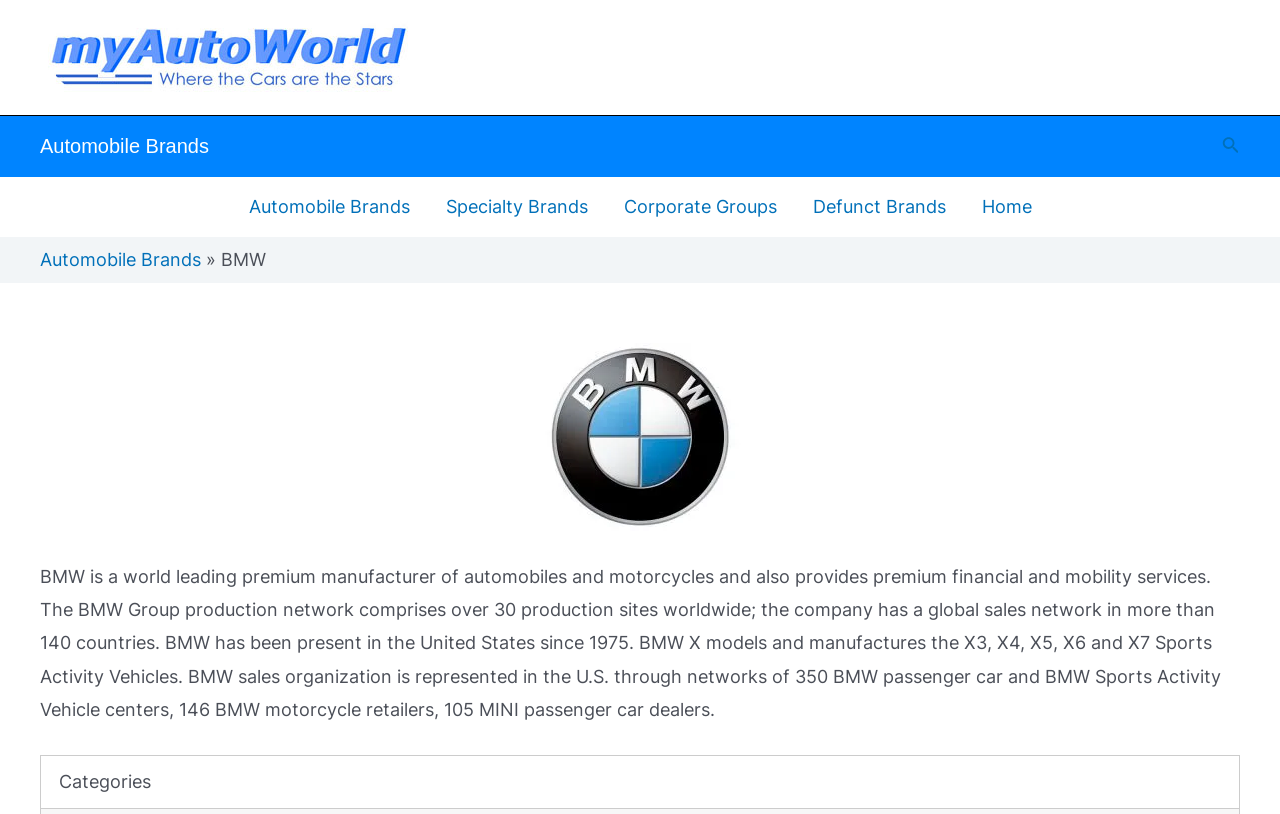Please specify the bounding box coordinates in the format (top-left x, top-left y, bottom-right x, bottom-right y), with all values as floating point numbers between 0 and 1. Identify the bounding box of the UI element described by: Automobile Brands

[0.031, 0.305, 0.157, 0.331]